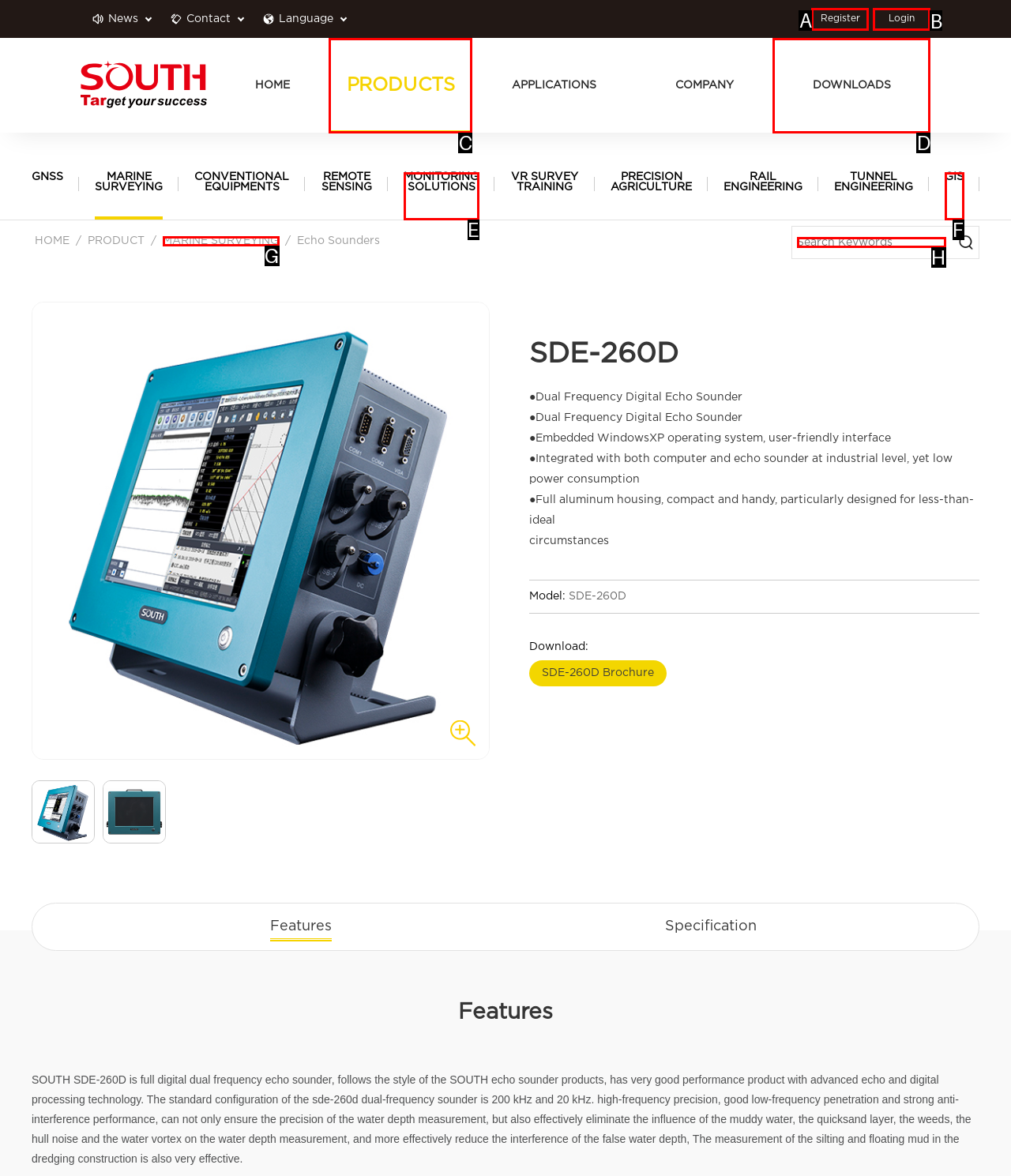Which HTML element should be clicked to complete the task: Go to products page? Answer with the letter of the corresponding option.

None